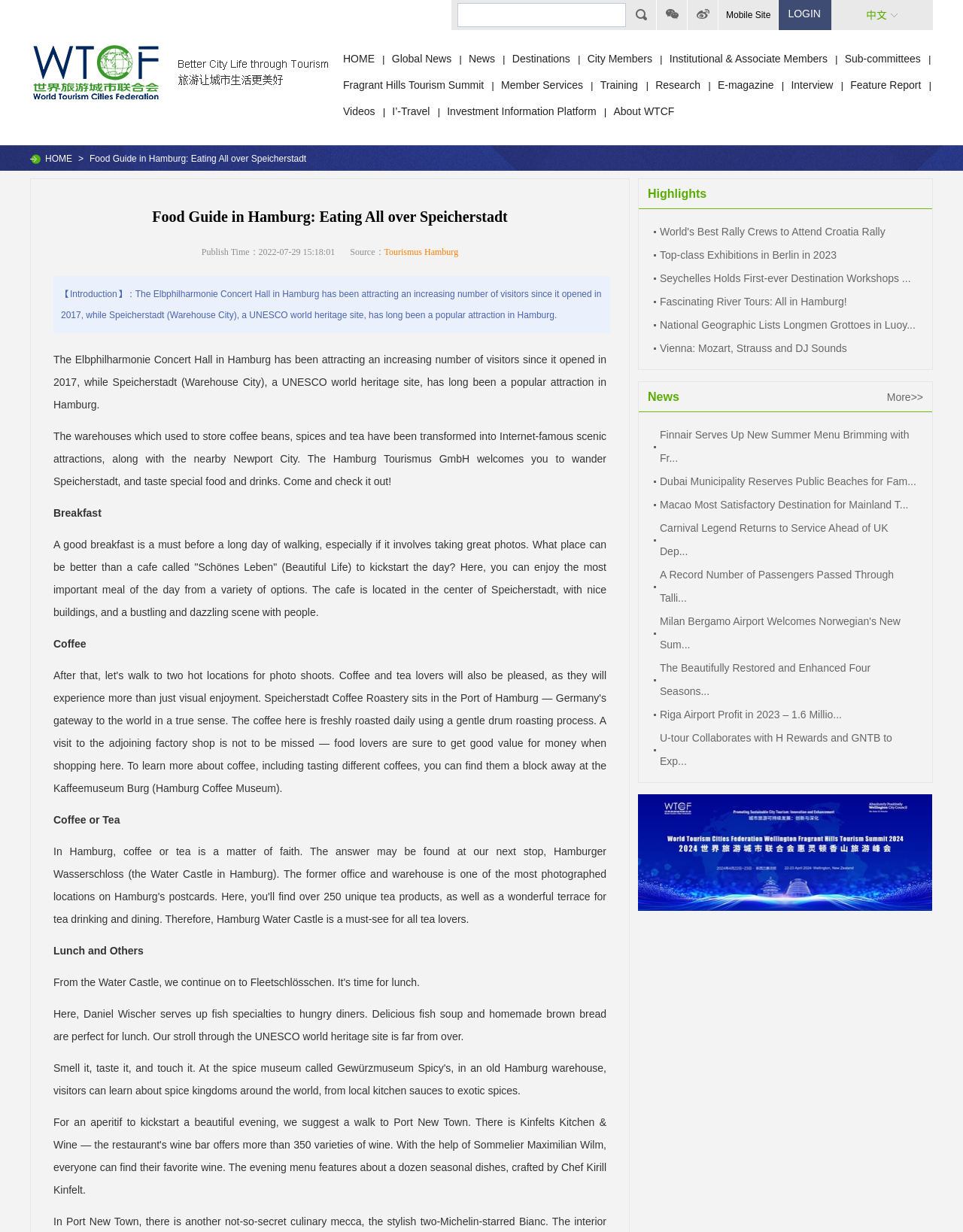What is the name of the concert hall mentioned in the webpage?
Using the image, elaborate on the answer with as much detail as possible.

The webpage mentions the Elbphilharmonie Concert Hall in Hamburg, which has been attracting an increasing number of visitors since it opened in 2017.